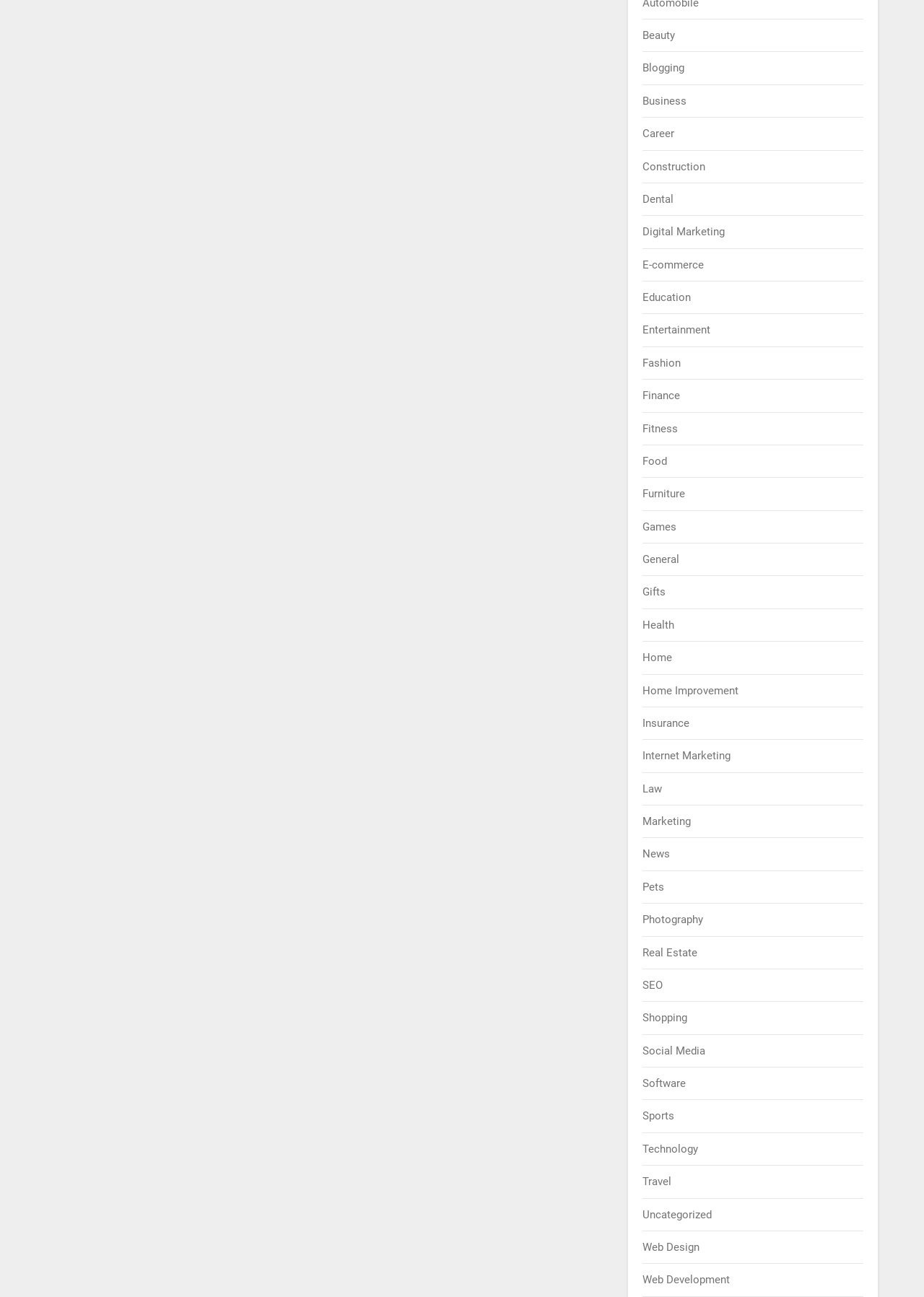Please identify the bounding box coordinates of the clickable region that I should interact with to perform the following instruction: "Click on Beauty". The coordinates should be expressed as four float numbers between 0 and 1, i.e., [left, top, right, bottom].

[0.696, 0.022, 0.731, 0.032]